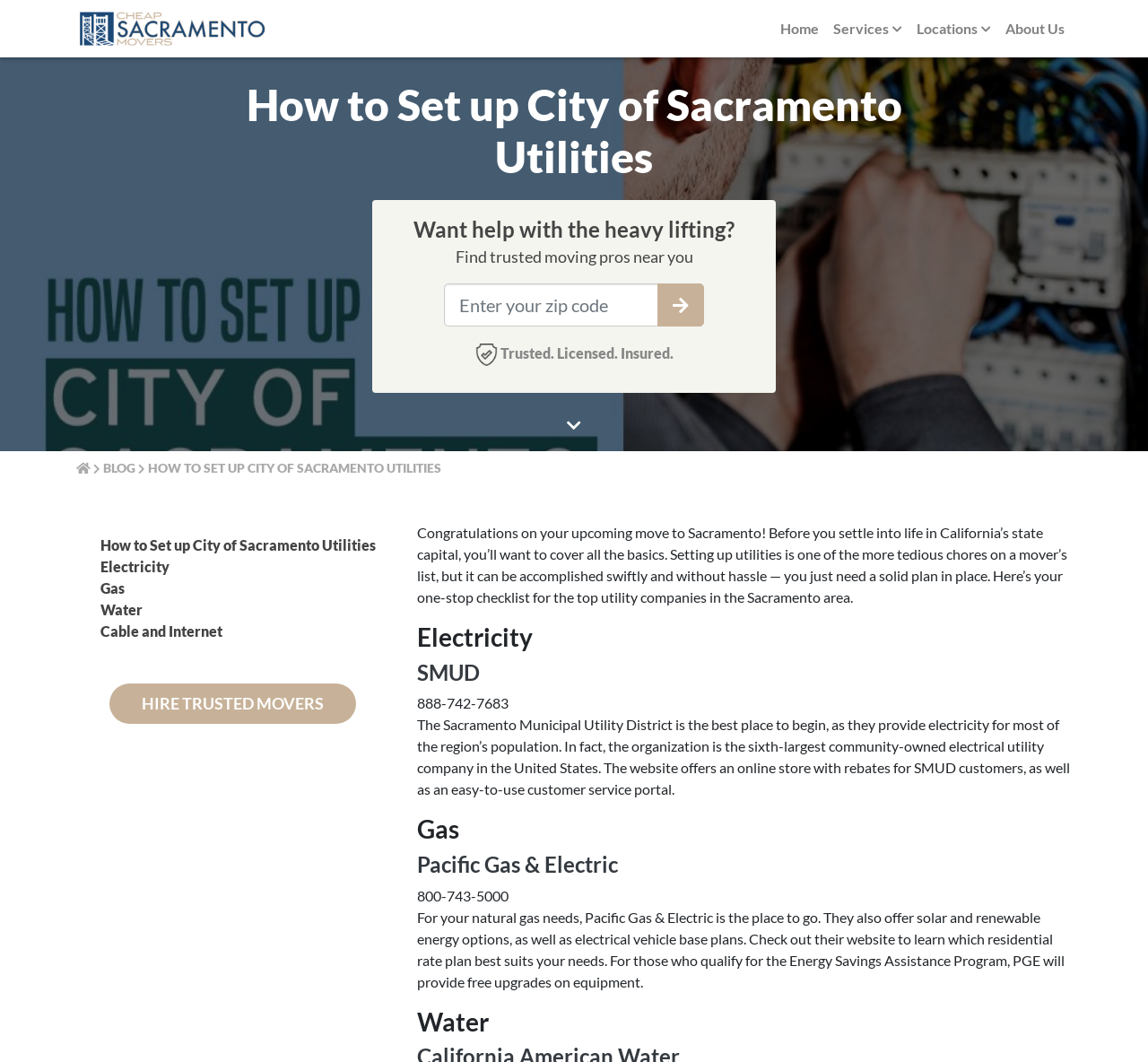How many utility companies are mentioned on this webpage?
Give a one-word or short-phrase answer derived from the screenshot.

At least 2